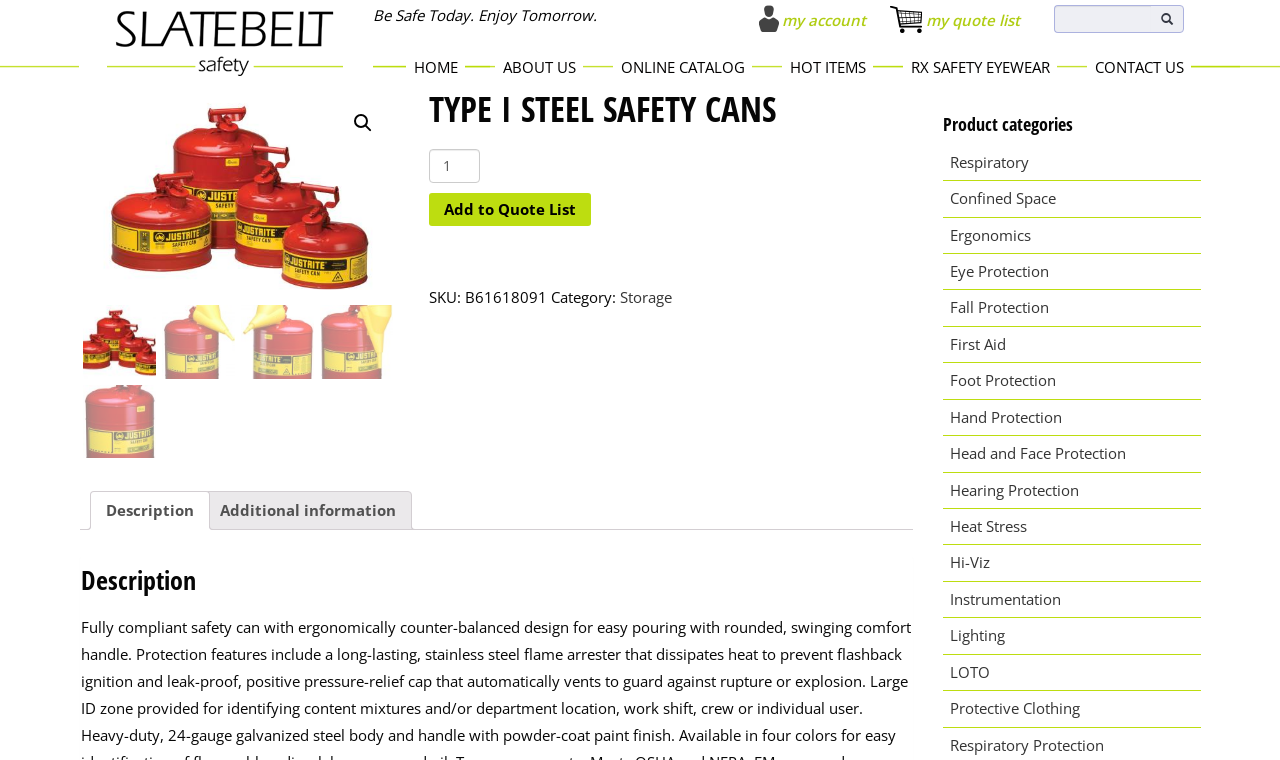Predict the bounding box coordinates of the area that should be clicked to accomplish the following instruction: "Go to home page". The bounding box coordinates should consist of four float numbers between 0 and 1, i.e., [left, top, right, bottom].

[0.317, 0.062, 0.363, 0.114]